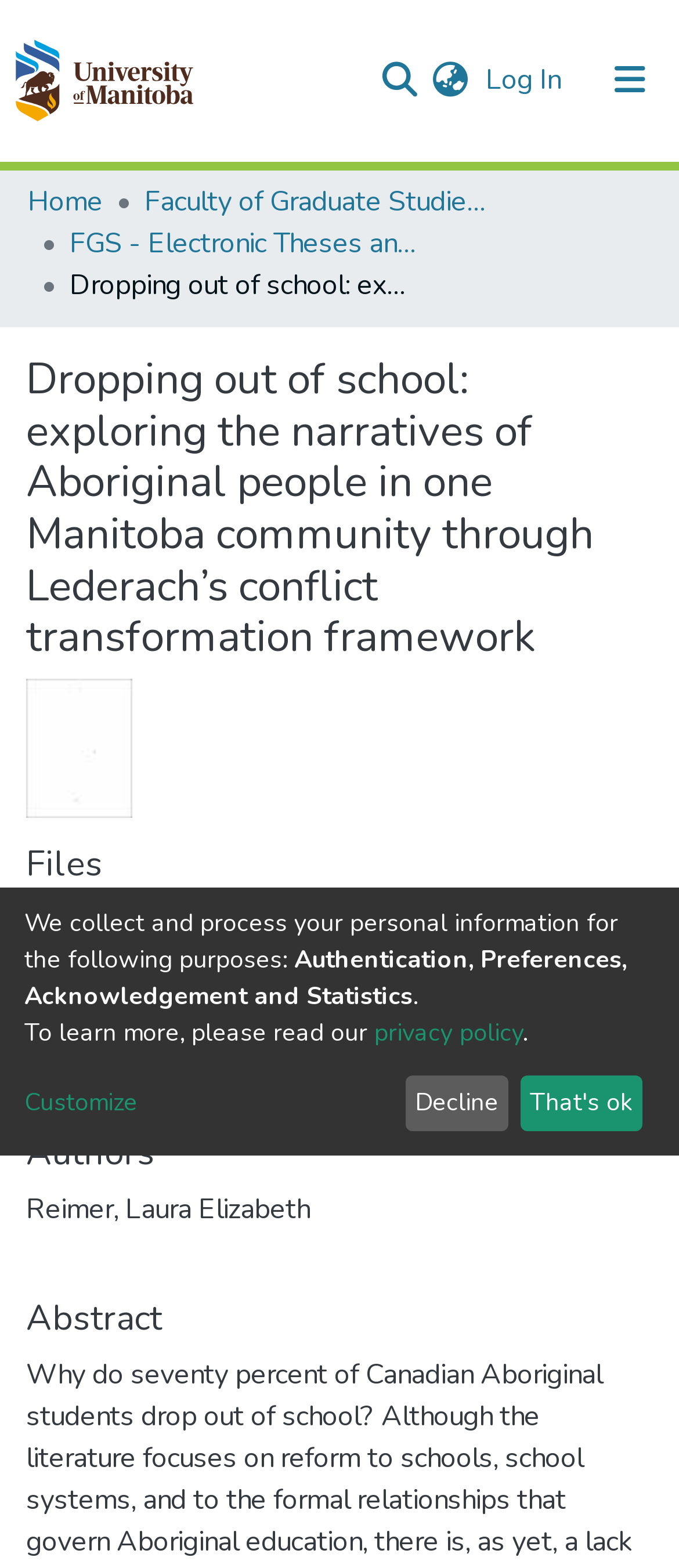Predict the bounding box coordinates of the UI element that matches this description: "Statistics". The coordinates should be in the format [left, top, right, bottom] with each value between 0 and 1.

[0.041, 0.192, 0.208, 0.236]